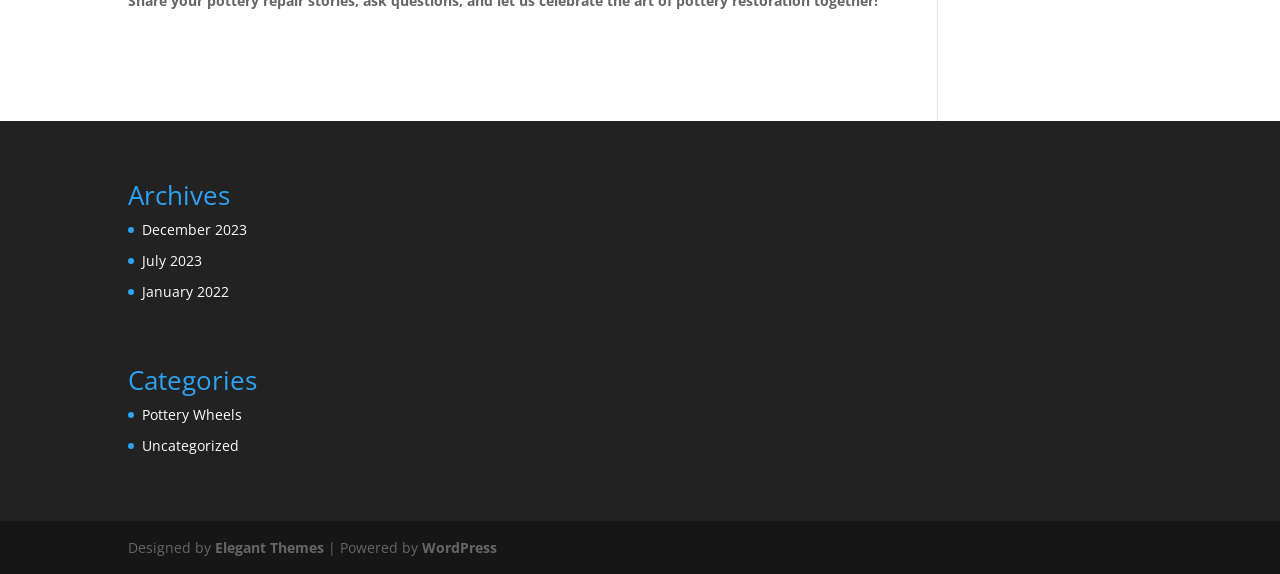How many links are under the 'Archives' heading? Using the information from the screenshot, answer with a single word or phrase.

3